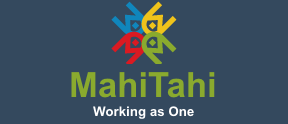Respond to the following question with a brief word or phrase:
What is the mission of the project?

Foster teamwork and joint efforts